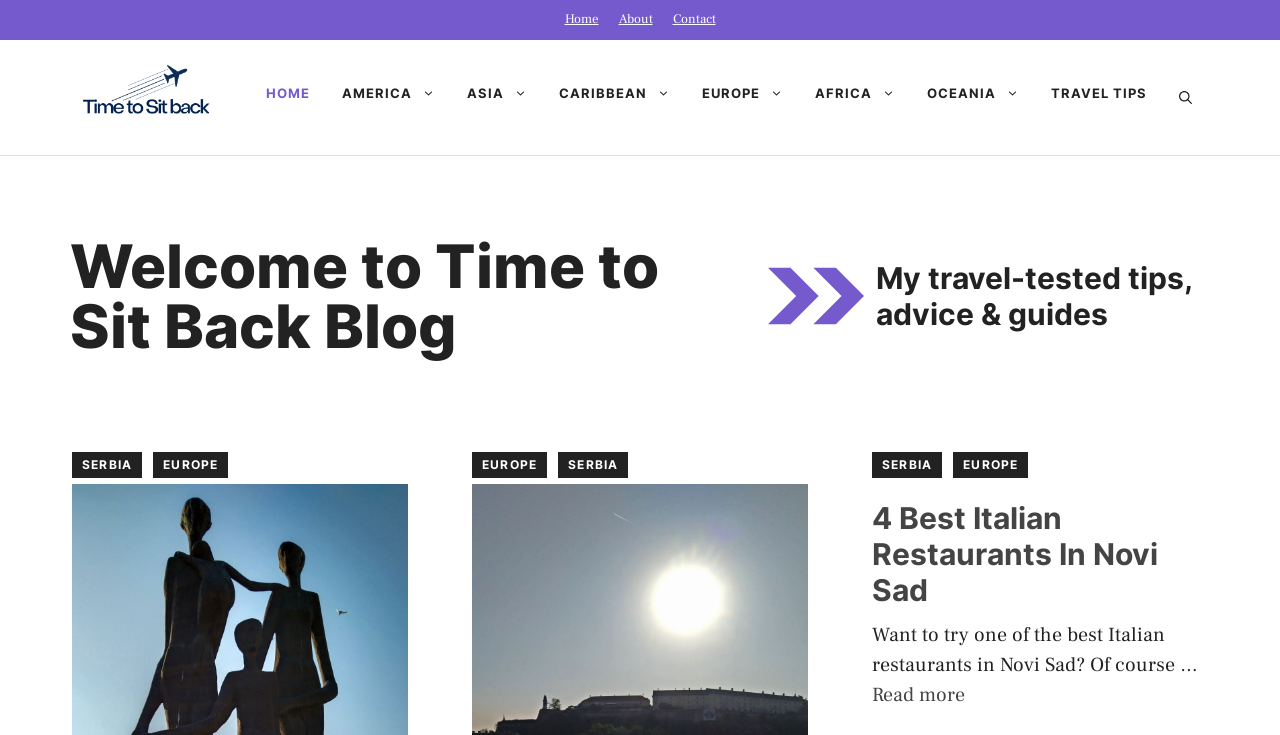Specify the bounding box coordinates of the area to click in order to execute this command: 'Open search'. The coordinates should consist of four float numbers ranging from 0 to 1, and should be formatted as [left, top, right, bottom].

[0.909, 0.091, 0.944, 0.173]